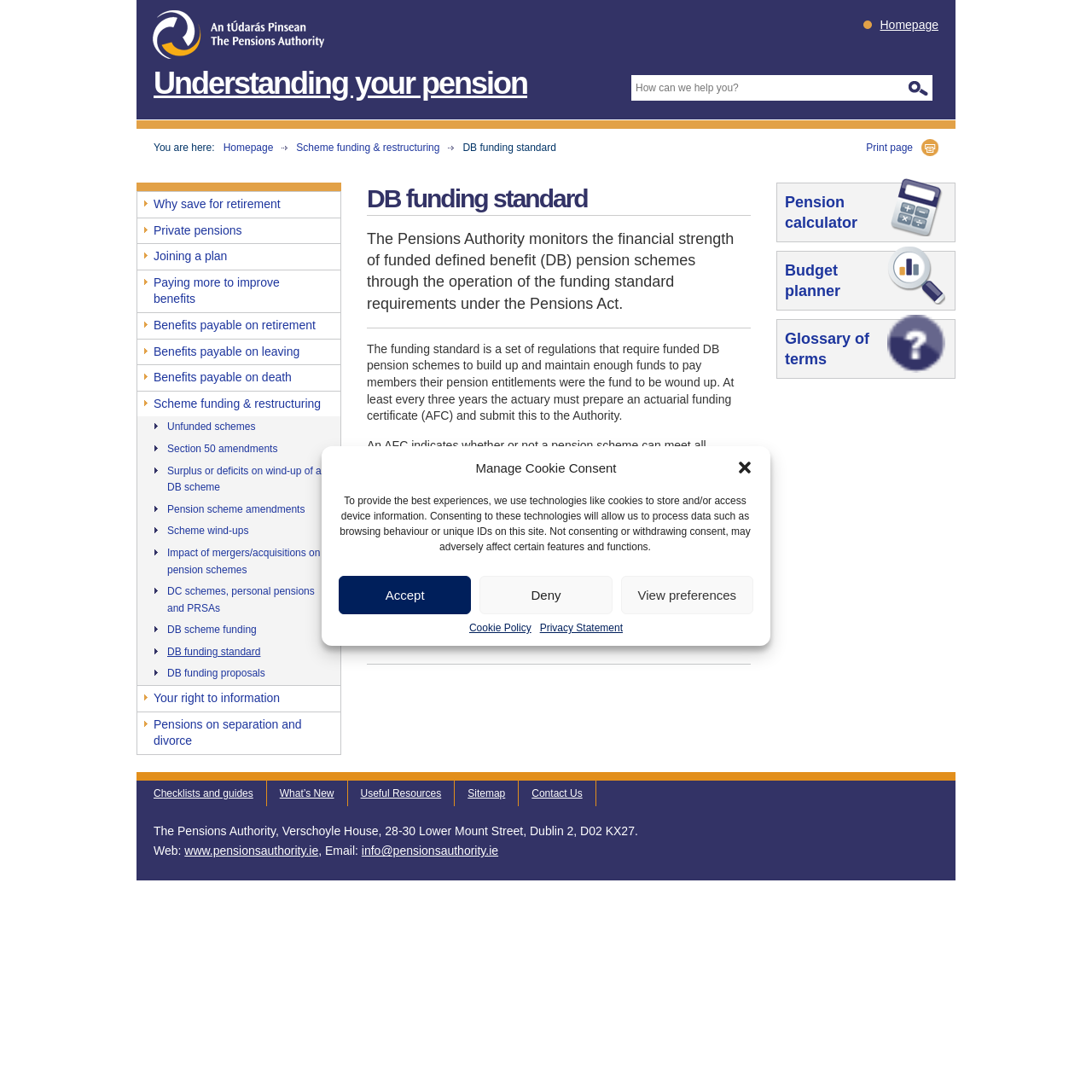Find the bounding box coordinates of the element's region that should be clicked in order to follow the given instruction: "Calculate pension". The coordinates should consist of four float numbers between 0 and 1, i.e., [left, top, right, bottom].

[0.719, 0.177, 0.785, 0.212]